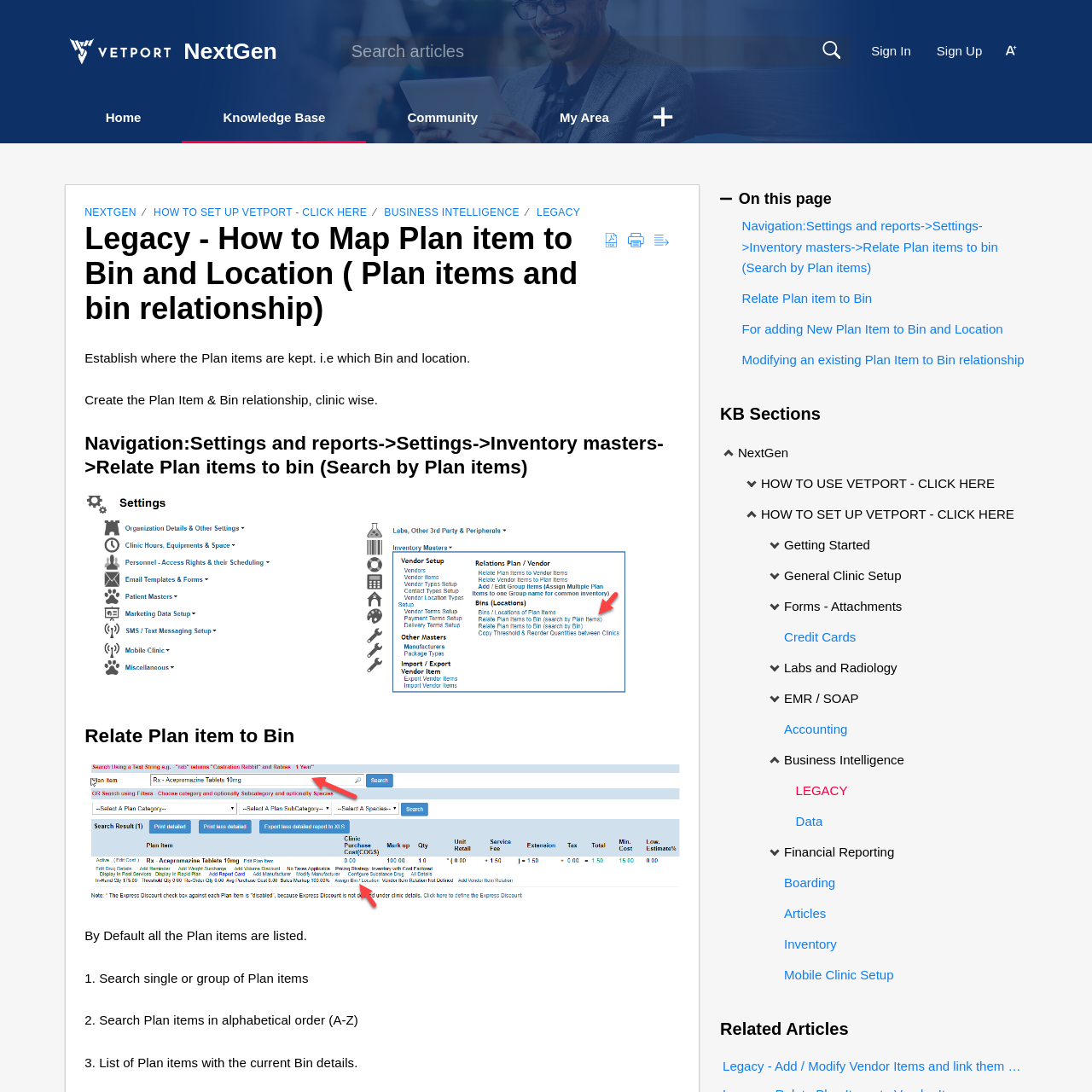Use a single word or phrase to answer the following:
What are the options to search Plan items?

Single or group, alphabetical order